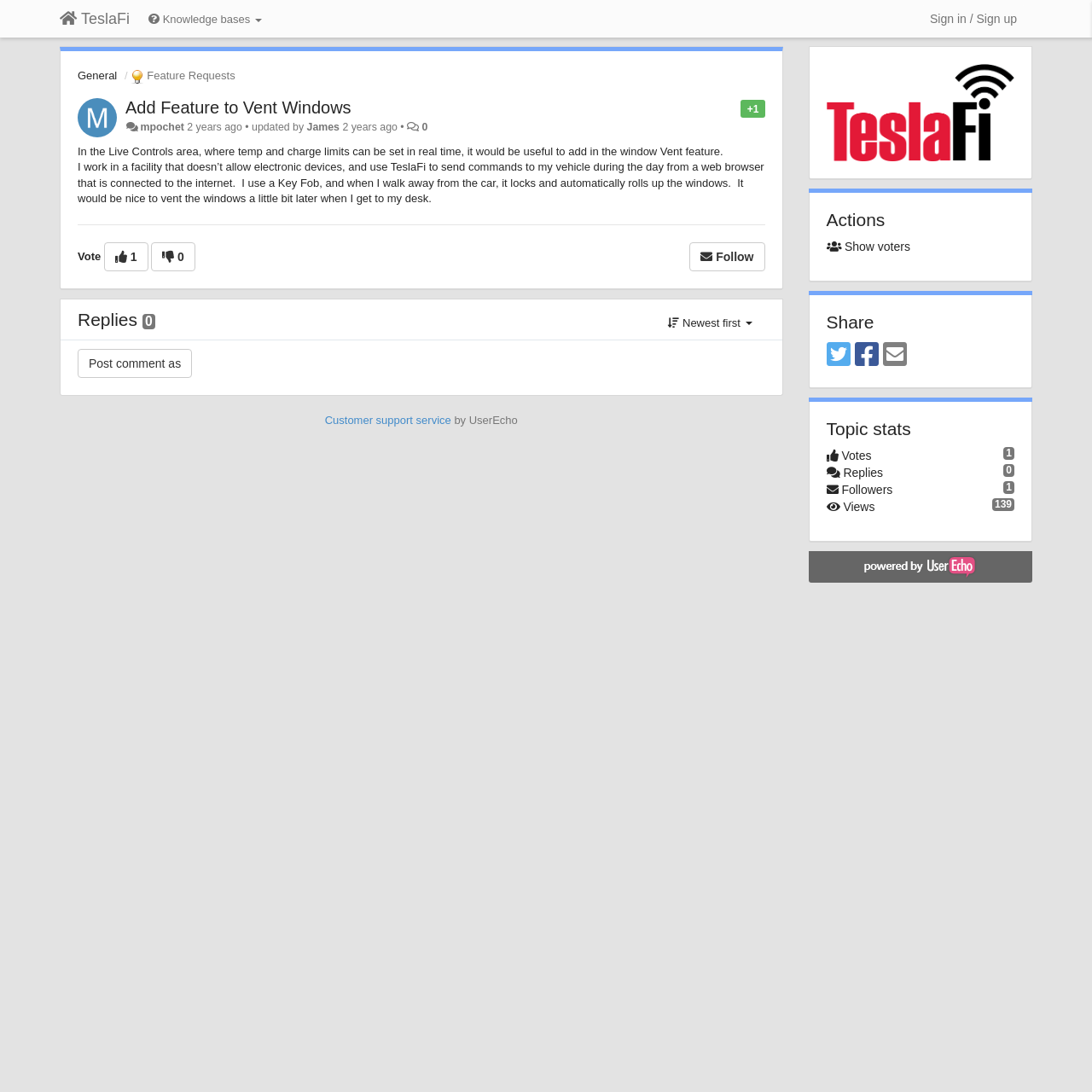Answer succinctly with a single word or phrase:
What is the feature request about?

Vent windows